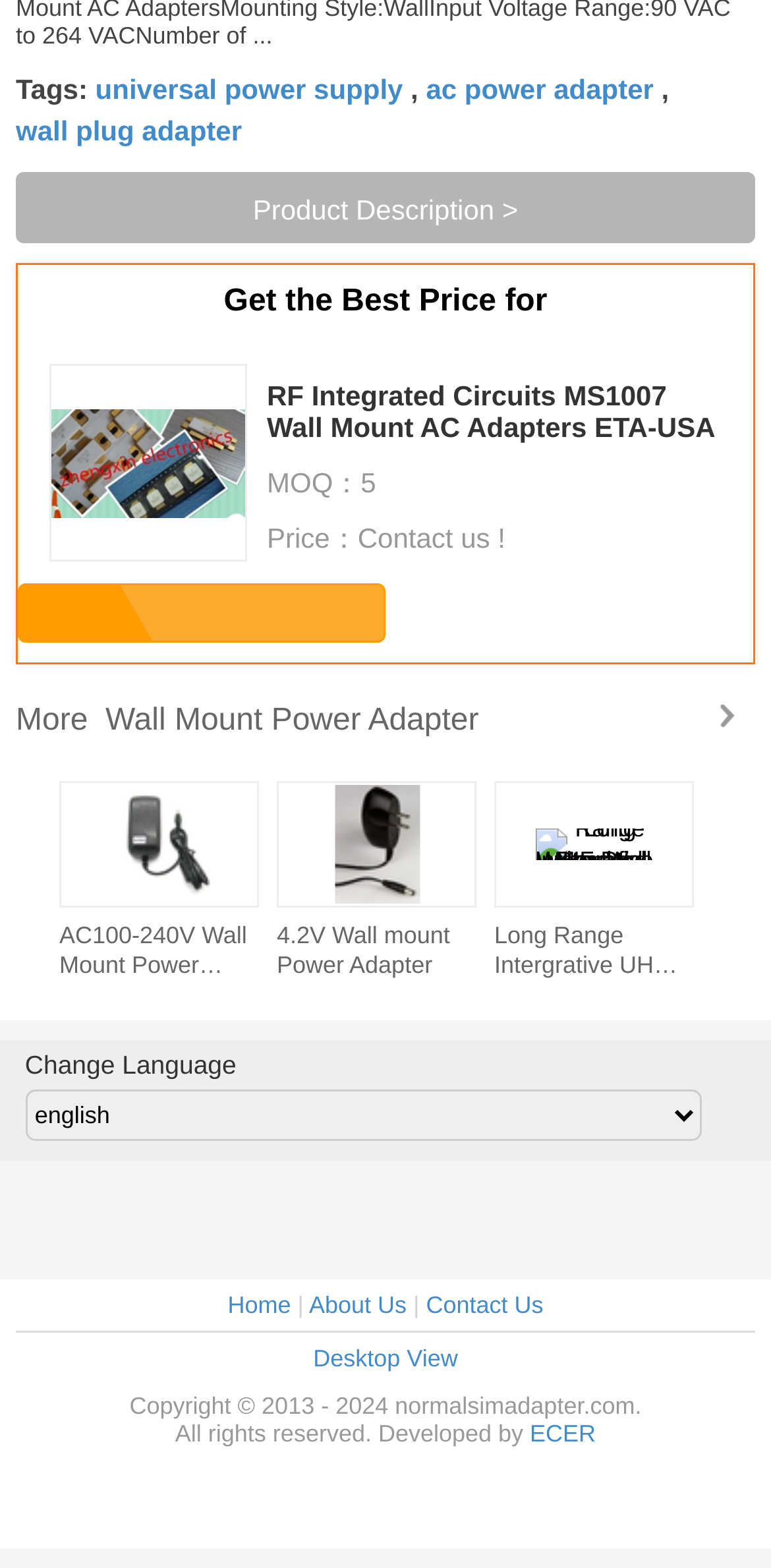Answer with a single word or phrase: 
How many products are listed on this page?

3